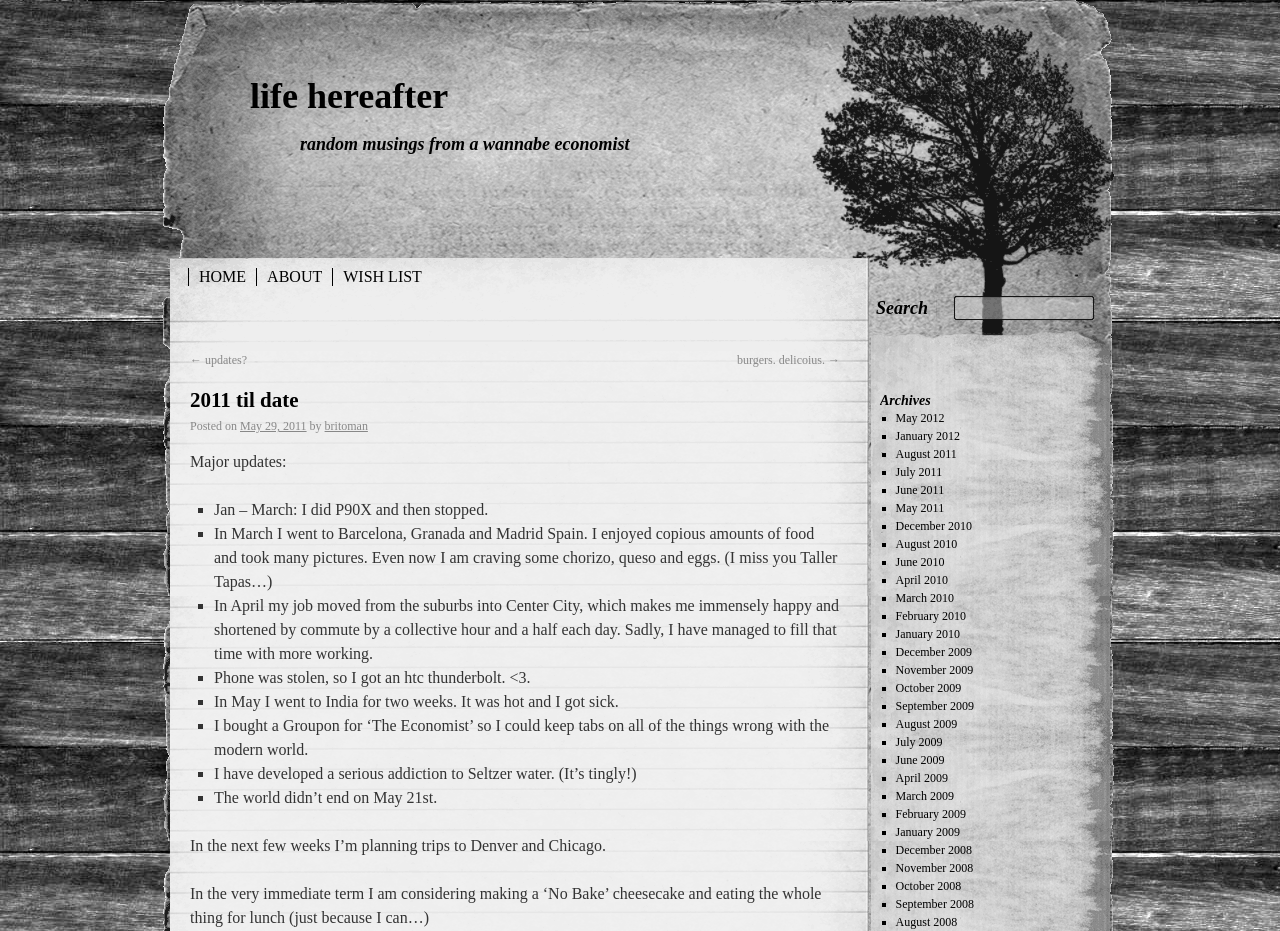Provide a single word or phrase to answer the given question: 
Where did the blogger go in March?

Barcelona, Granada and Madrid Spain